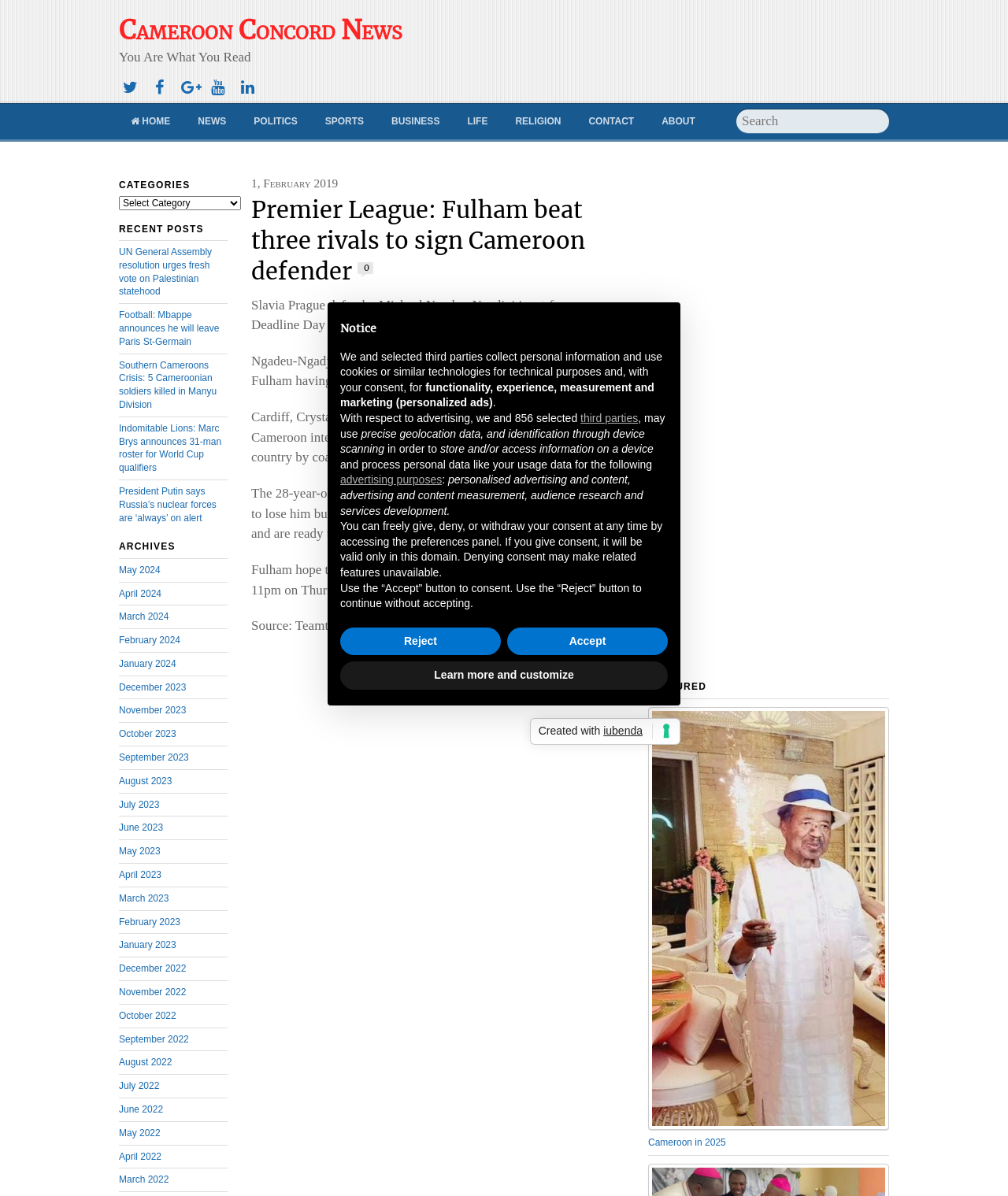Locate the bounding box coordinates of the UI element described by: "title="YouTube"". Provide the coordinates as four float numbers between 0 and 1, formatted as [left, top, right, bottom].

[0.205, 0.066, 0.227, 0.078]